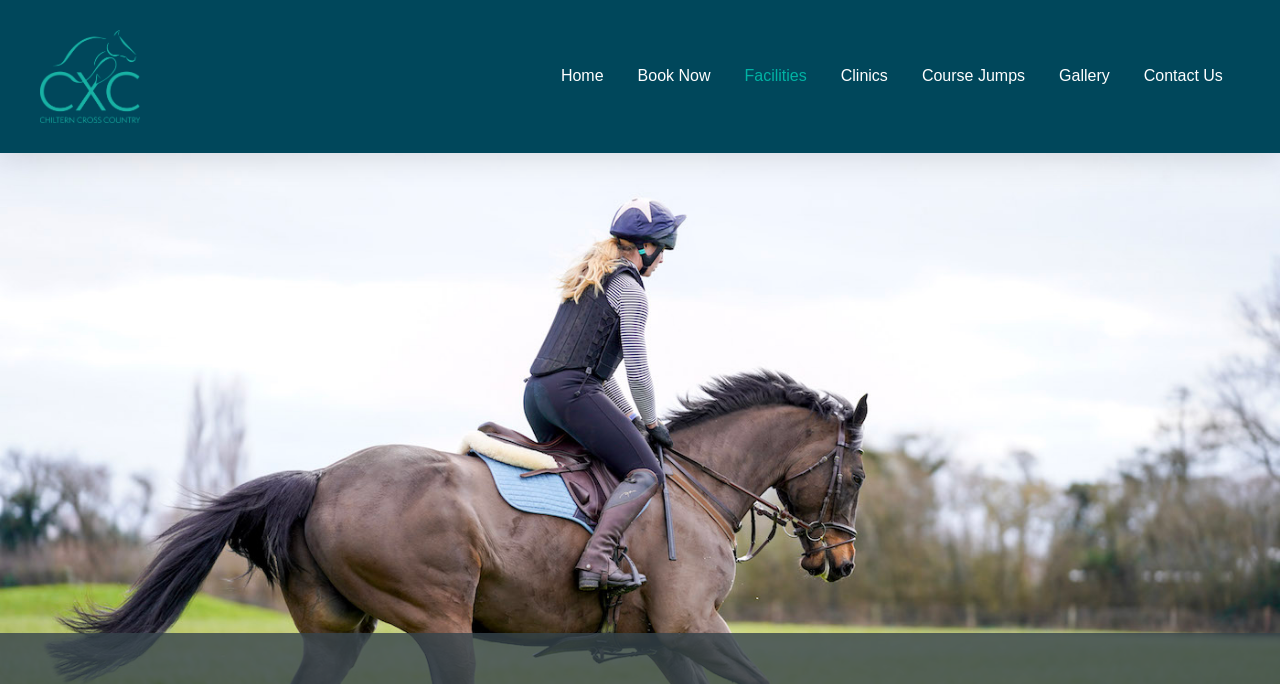Explain the webpage's design and content in an elaborate manner.

The webpage is about the facilities of Chiltern Cross Country, with a focus on the cross-country course. At the top left corner, there is an image that takes up a small portion of the screen. 

Above the main content, there is a navigation menu with 7 links: 'Home', 'Book Now', 'Facilities', 'Clinics', 'Course Jumps', 'Gallery', and 'Contact Us', which are aligned horizontally and evenly spaced. 

The main content describes the cross-country course, mentioning that it has around 100 well-built and thoughtfully laid out jumps, varying in height from 60cm to 100cm, and includes an extensive water feature.